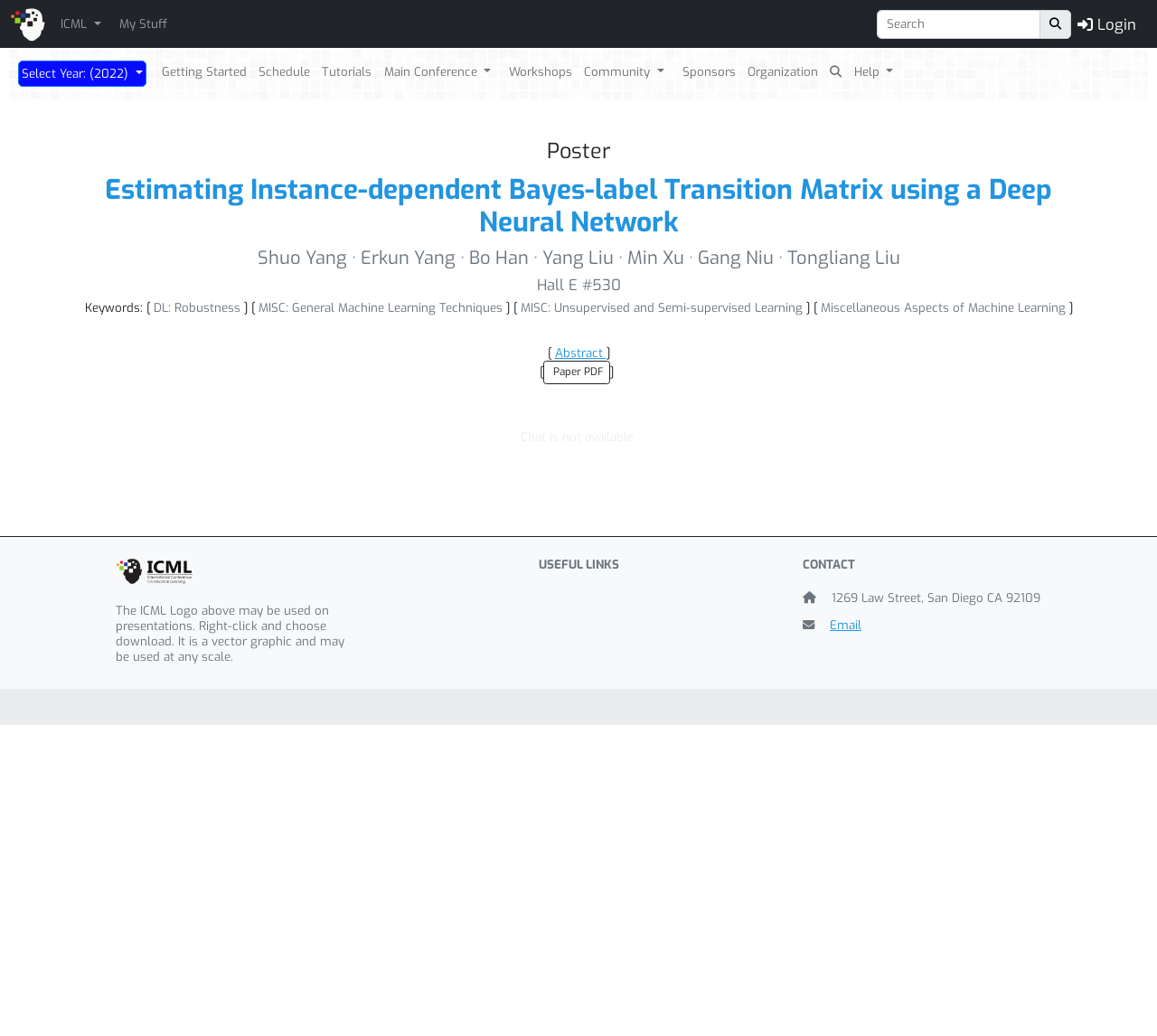Specify the bounding box coordinates for the region that must be clicked to perform the given instruction: "Enter your name".

None